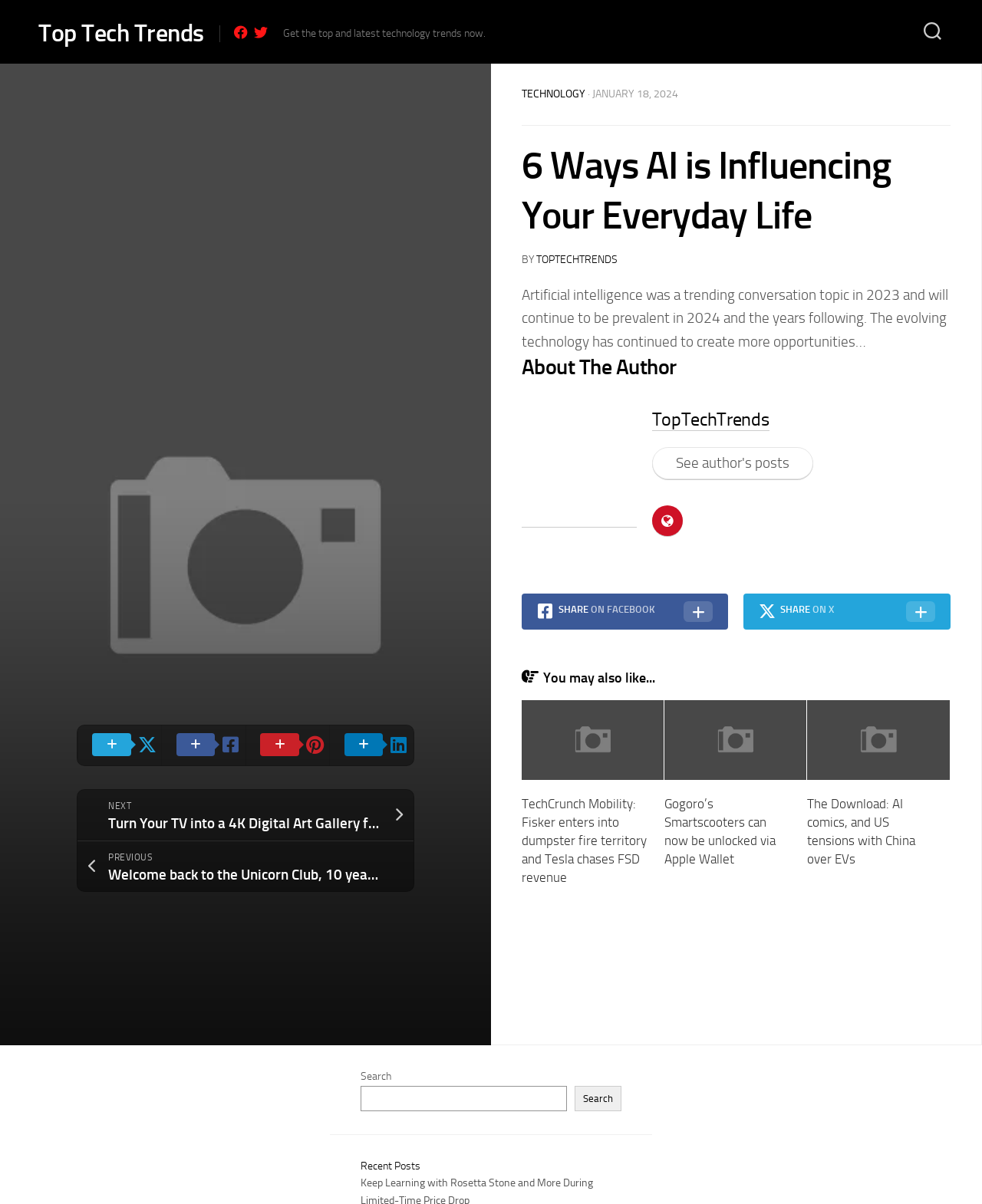What is the category of the article?
Using the visual information from the image, give a one-word or short-phrase answer.

TECHNOLOGY